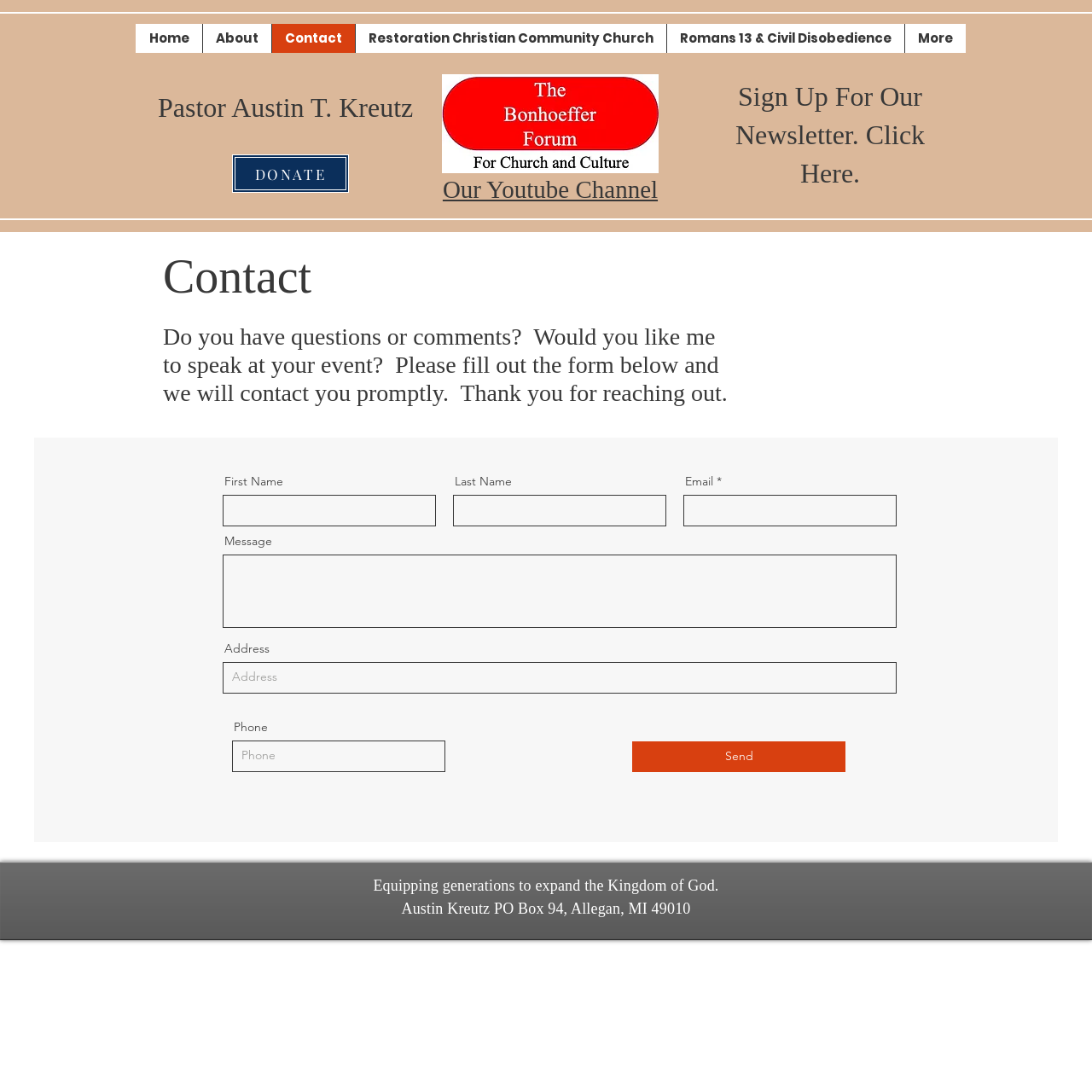Give a detailed account of the webpage, highlighting key information.

The webpage is a contact page for Atk4mi, with a navigation menu at the top featuring links to "Home", "About", "Contact", "Restoration Christian Community Church", "Romans 13 & Civil Disobedience", and "More". Below the navigation menu, there is a heading with the name "Pastor Austin T. Kreutz" and a link to his profile.

To the right of the heading, there is a "DONATE" link. Below this, there is a logo image with a link to the website's homepage. Next to the logo, there is a heading that says "Our Youtube Channel" with a link to the channel.

Further down the page, there is a heading that says "Sign Up For Our Newsletter. Click Here." with a link to a newsletter sign-up form. The main content of the page is a contact form with a heading that says "Contact". The form has fields for "First Name", "Last Name", "Email", "Message", "Address", and "Phone", with a "Send" button at the bottom.

At the very bottom of the page, there is a footer section with a heading that says "Equipping generations to expand the Kingdom of God. Austin Kreutz PO Box 94, Allegan, MI 49010", which appears to be a mission statement and contact information for Austin Kreutz.